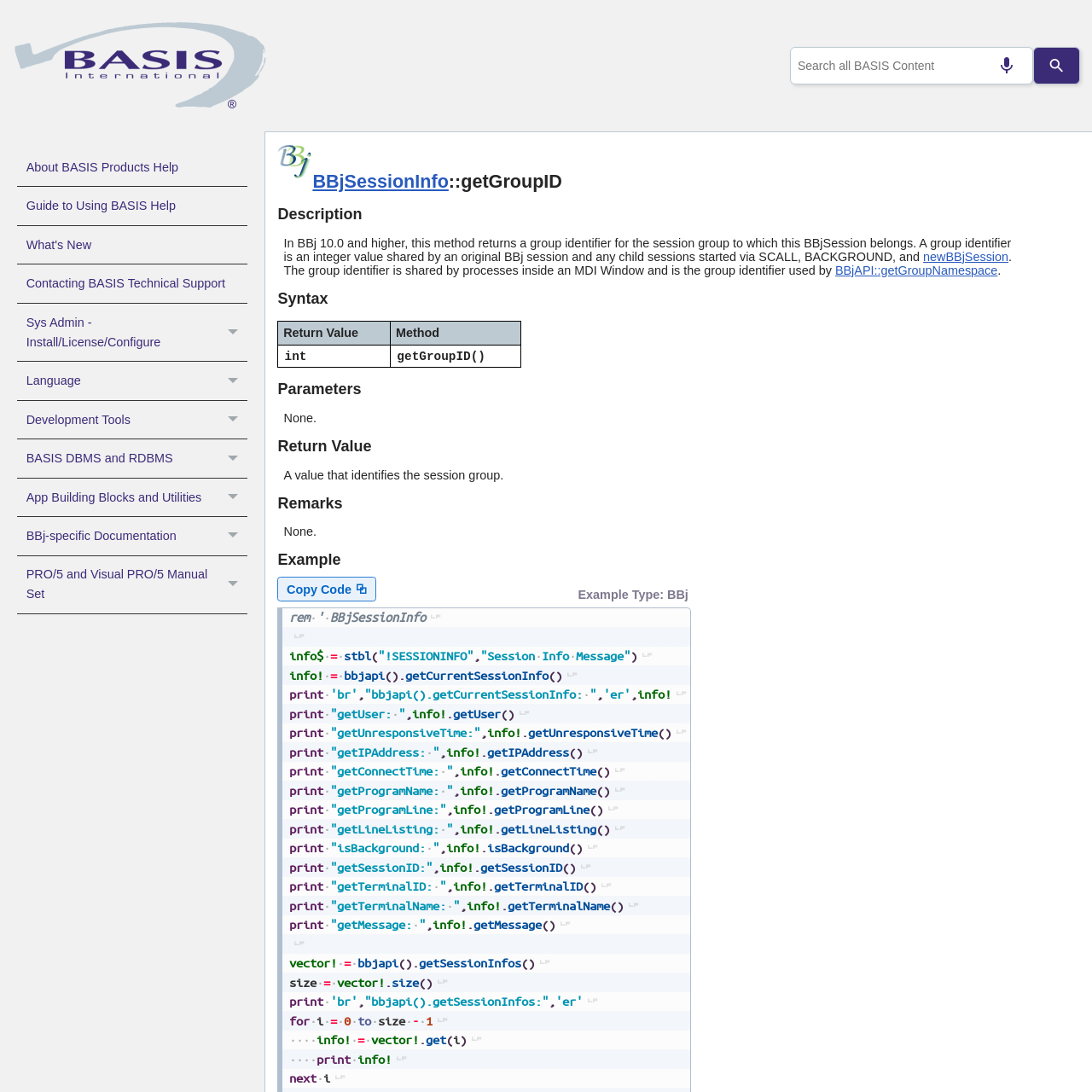Please specify the bounding box coordinates of the area that should be clicked to accomplish the following instruction: "Expand the Sys Admin - Install/License/Configure menu". The coordinates should consist of four float numbers between 0 and 1, i.e., [left, top, right, bottom].

[0.204, 0.278, 0.227, 0.331]